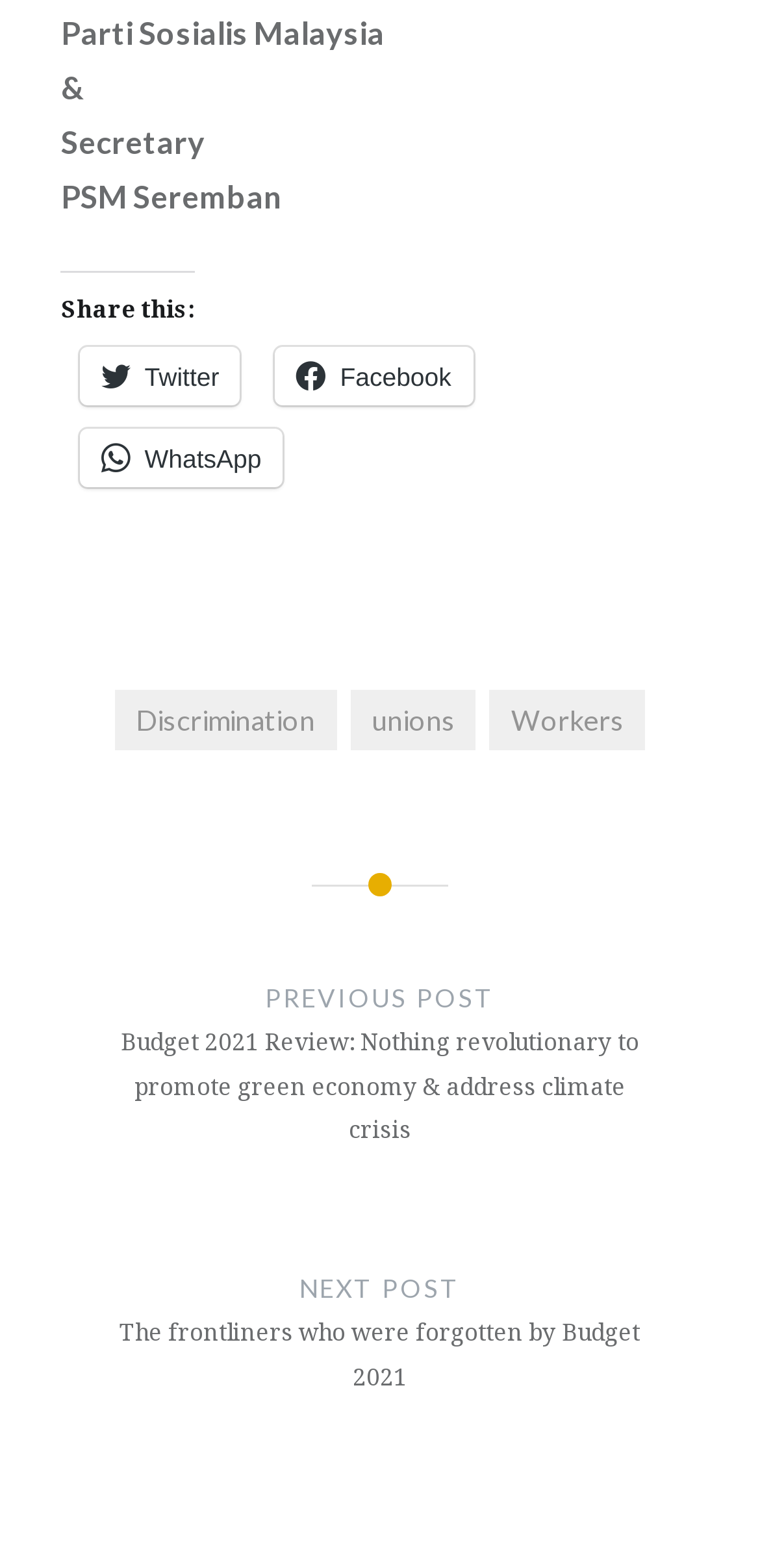Identify the bounding box coordinates for the element you need to click to achieve the following task: "Enter your name". Provide the bounding box coordinates as four float numbers between 0 and 1, in the form [left, top, right, bottom].

None